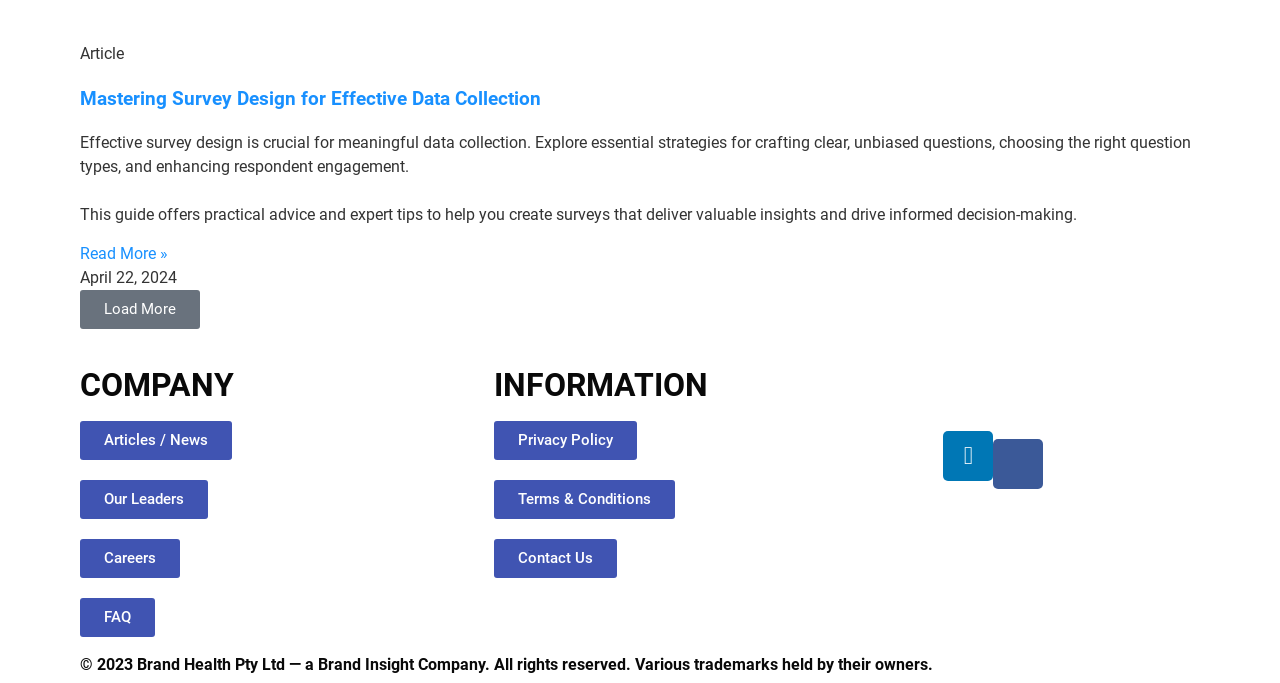Please identify the bounding box coordinates of the element I should click to complete this instruction: 'Follow on Linkedin'. The coordinates should be given as four float numbers between 0 and 1, like this: [left, top, right, bottom].

[0.737, 0.63, 0.776, 0.704]